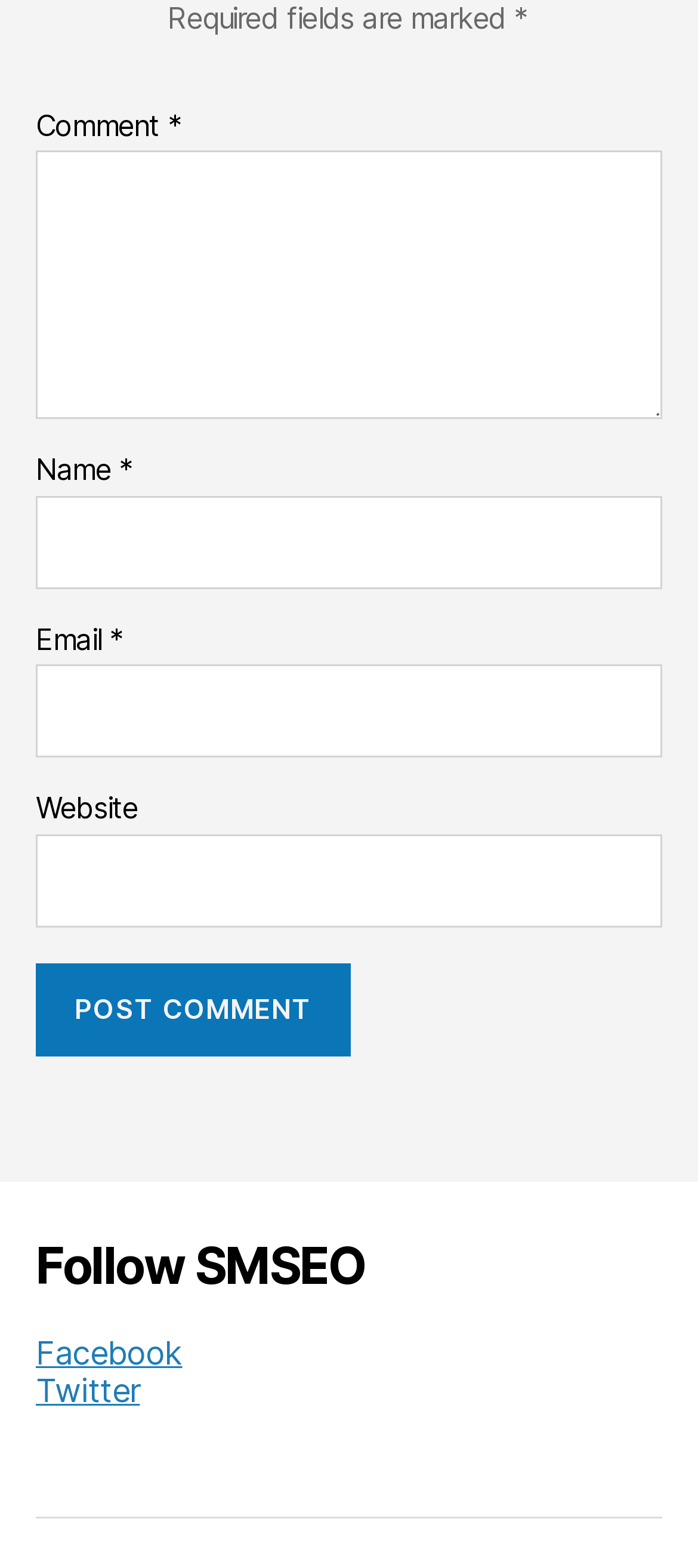Answer in one word or a short phrase: 
What is the text on the button?

POST COMMENT